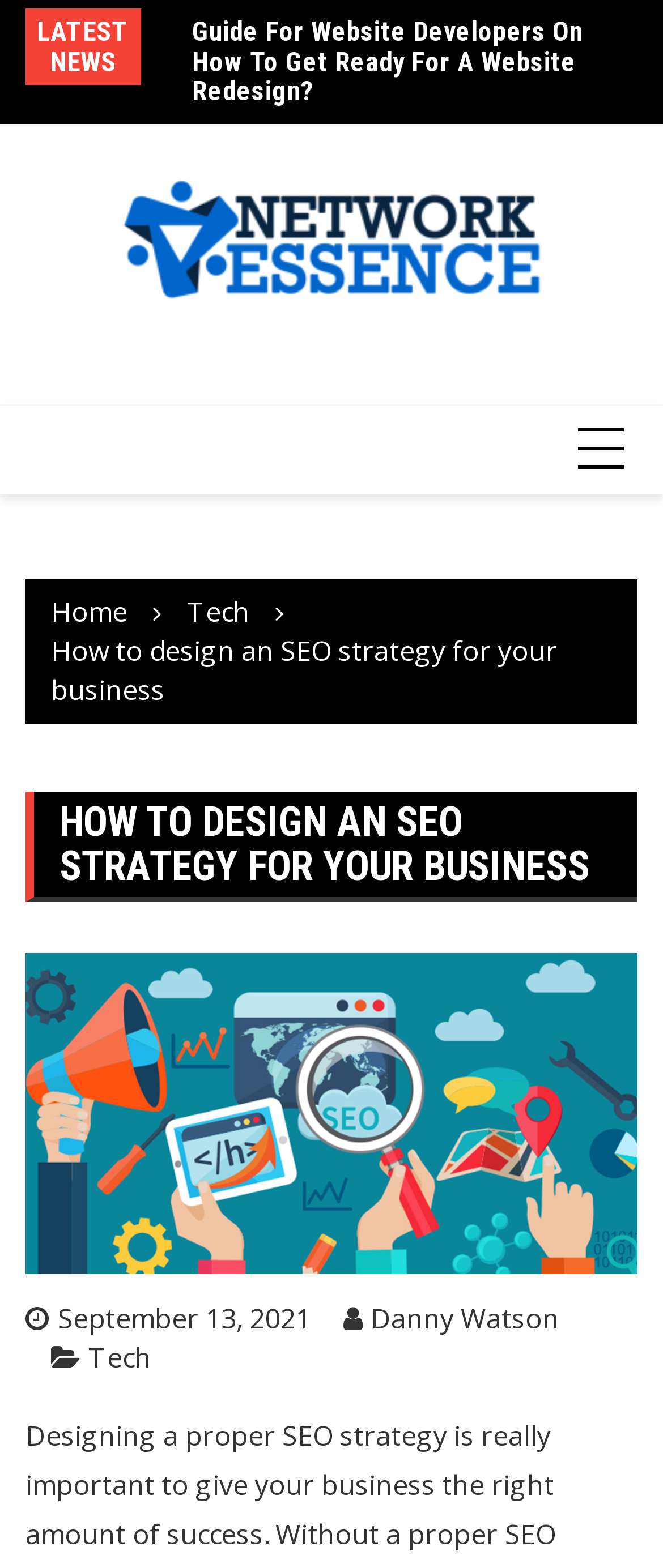Explain the webpage in detail.

The webpage appears to be a blog or article page focused on designing an SEO strategy for a business. At the top, there is a heading "LATEST NEWS" followed by a news article titled "Cambiar and Subvertir with 5G Network Tester & RF Drive Test Software". Below this, there is a link to the website "Networkessence.net" accompanied by an image of the same name.

On the right side of the page, there are three links: "Home", "Tech", and an empty link. Below these links, there is a main article titled "HOW TO DESIGN AN SEO STRATEGY FOR YOUR BUSINESS". This article has an image associated with it, which takes up most of the page's width.

At the bottom of the article, there are three links: one indicating the date "September 13, 2021", another with the author's name "Danny Watson", and a third with the category "Tech". Overall, the page has a simple layout with a focus on the main article and some supporting links and images.